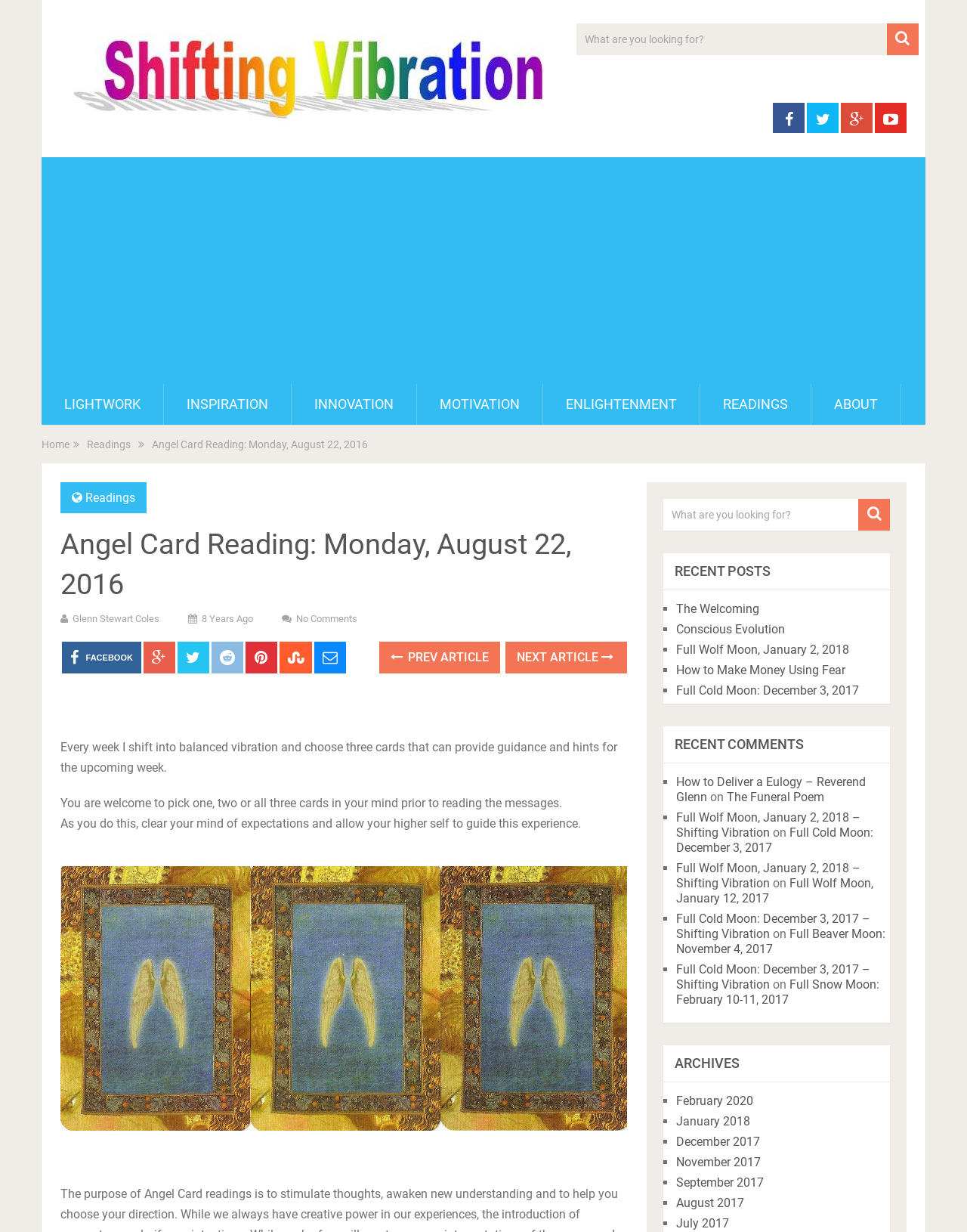Could you locate the bounding box coordinates for the section that should be clicked to accomplish this task: "Click on the 'Shifting Vibration' link".

[0.062, 0.018, 0.588, 0.107]